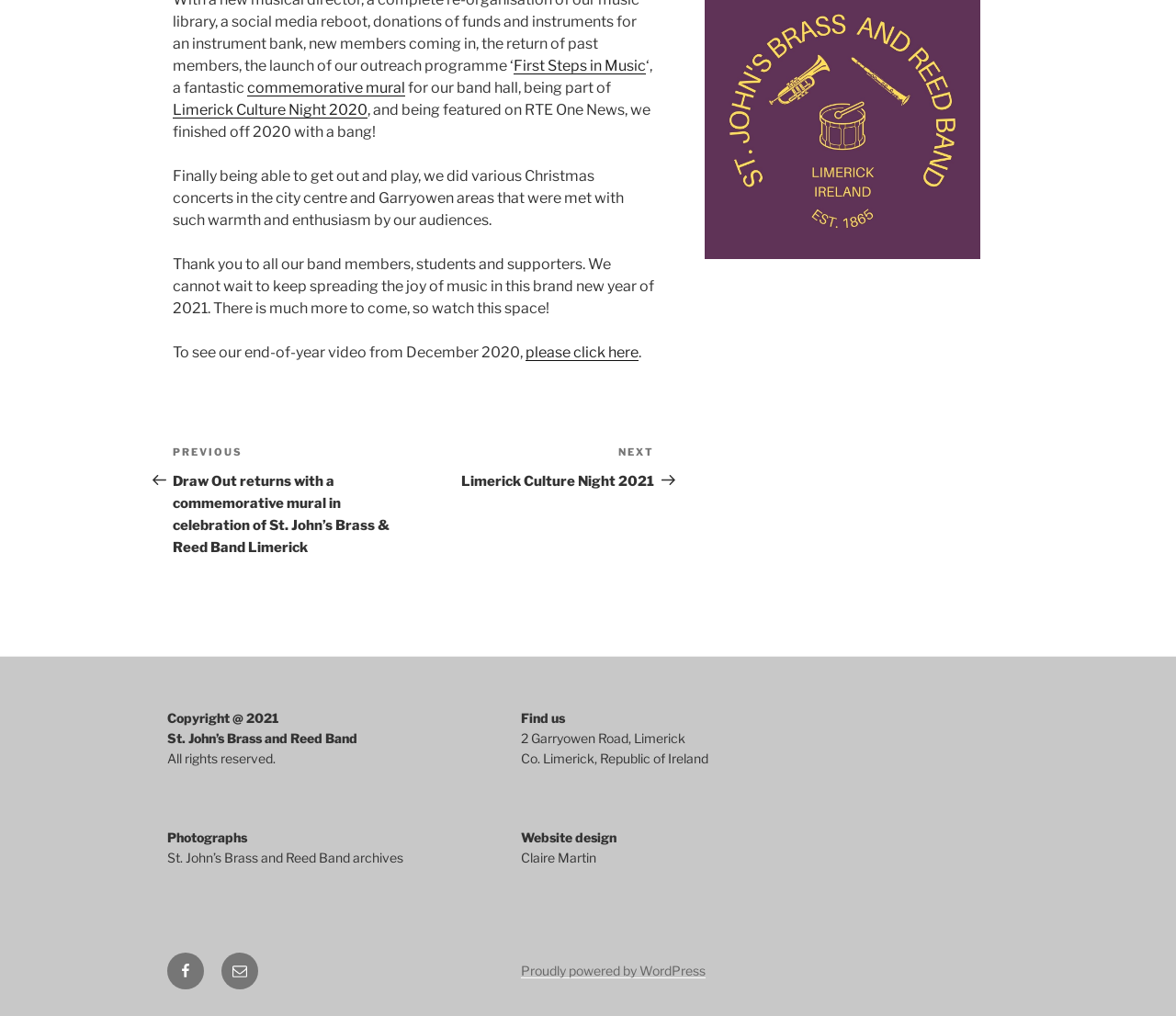Determine the bounding box coordinates of the clickable region to execute the instruction: "Go to the previous post". The coordinates should be four float numbers between 0 and 1, denoted as [left, top, right, bottom].

[0.147, 0.438, 0.352, 0.547]